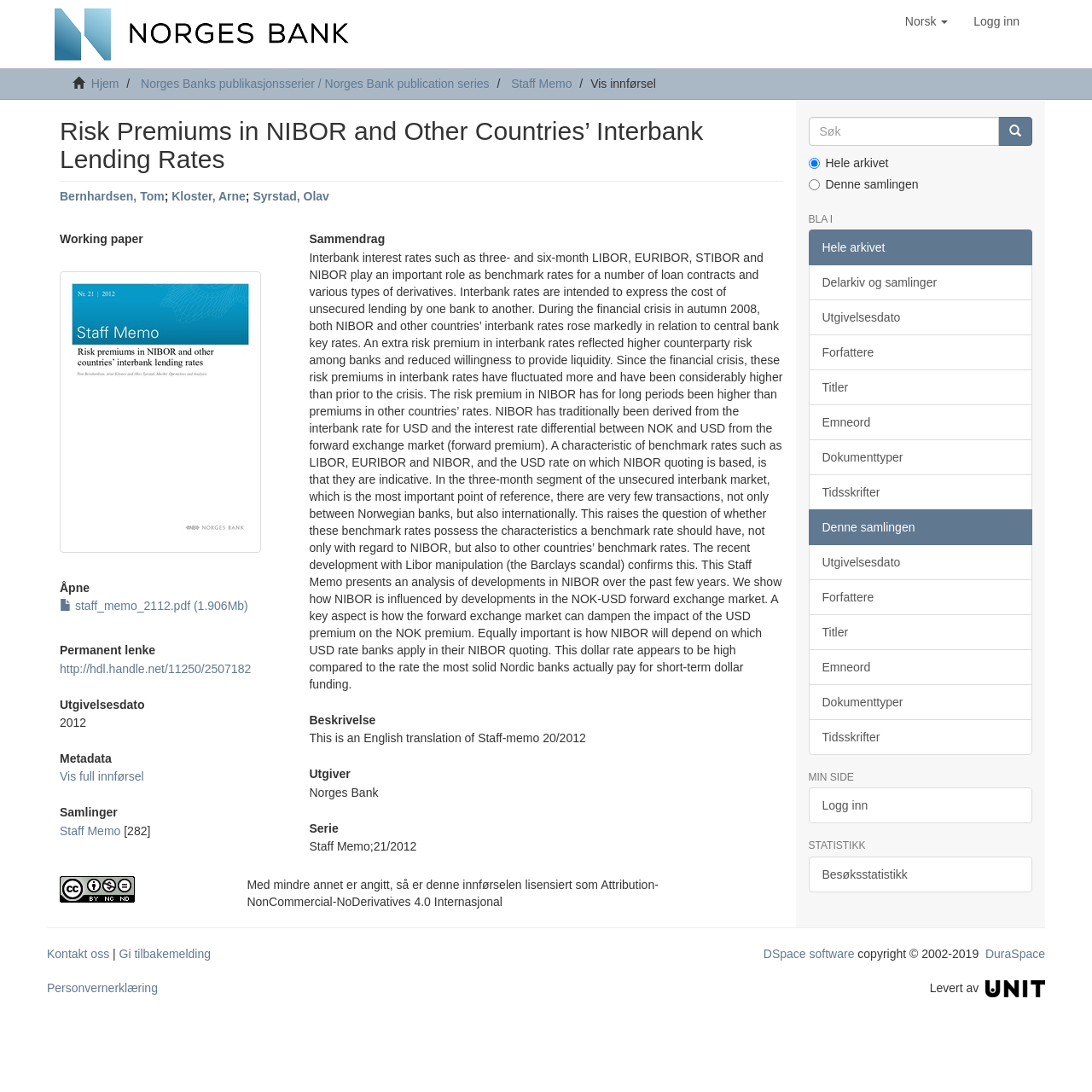Find the bounding box coordinates of the element's region that should be clicked in order to follow the given instruction: "Click the 'Norsk' button". The coordinates should consist of four float numbers between 0 and 1, i.e., [left, top, right, bottom].

[0.817, 0.0, 0.88, 0.039]